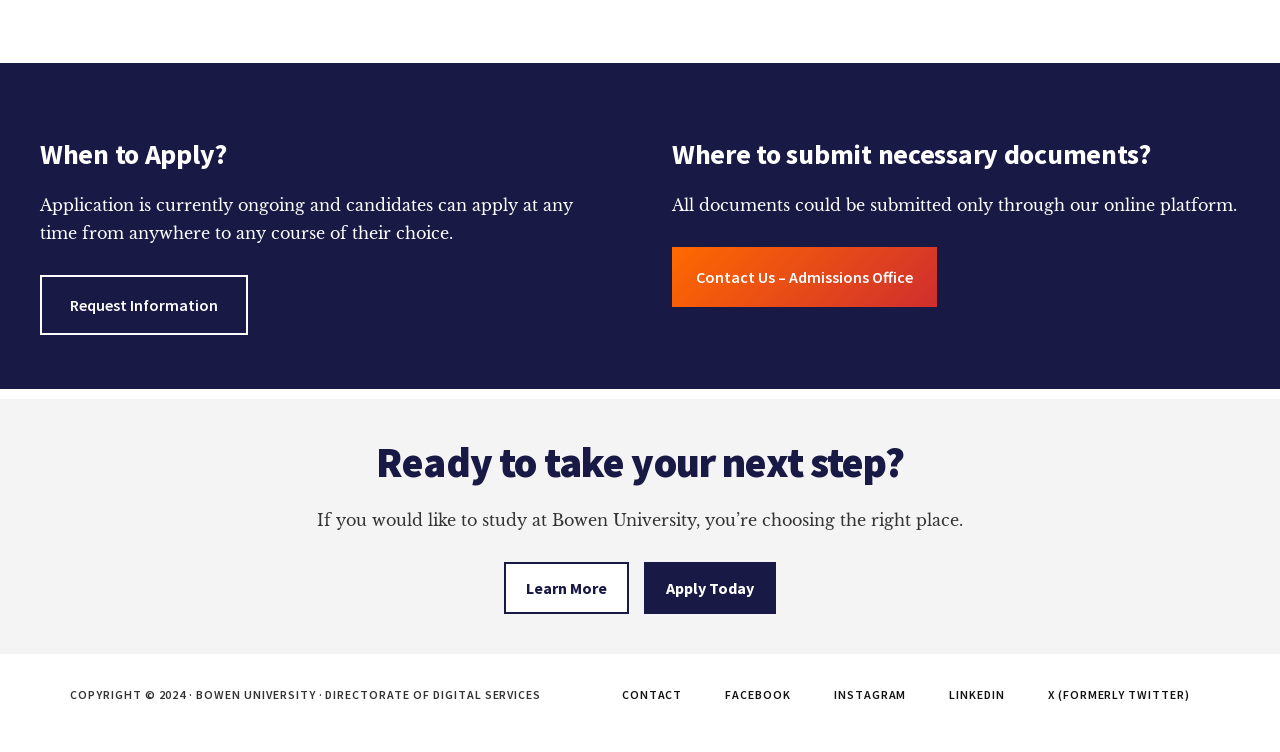Based on the image, provide a detailed response to the question:
Where to submit necessary documents?

According to the second heading 'Where to submit necessary documents?', all documents could be submitted only through the university's online platform.